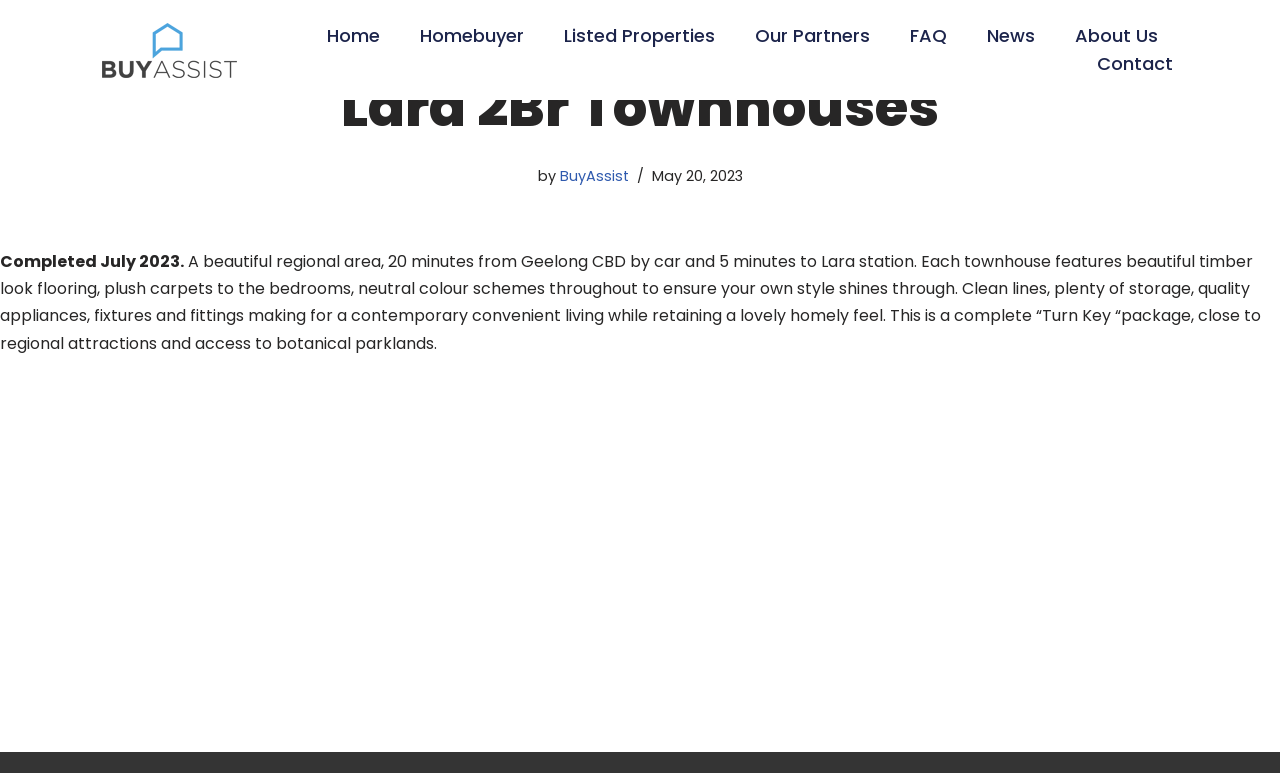Use a single word or phrase to answer the question: 
How many bedrooms do the townhouses have?

Not specified